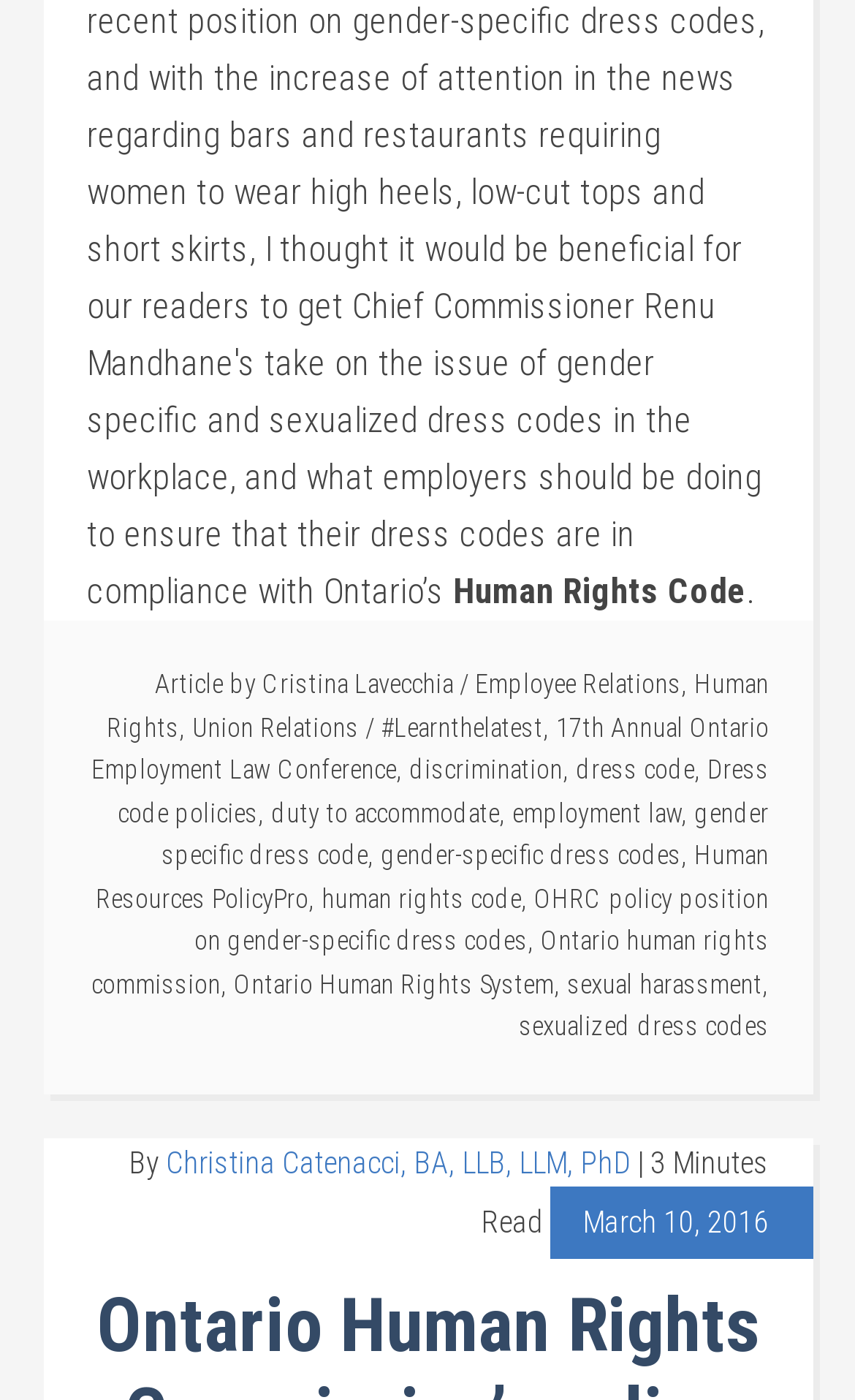Kindly determine the bounding box coordinates for the clickable area to achieve the given instruction: "Click on the link 'Cristina Lavecchia'".

[0.306, 0.478, 0.529, 0.5]